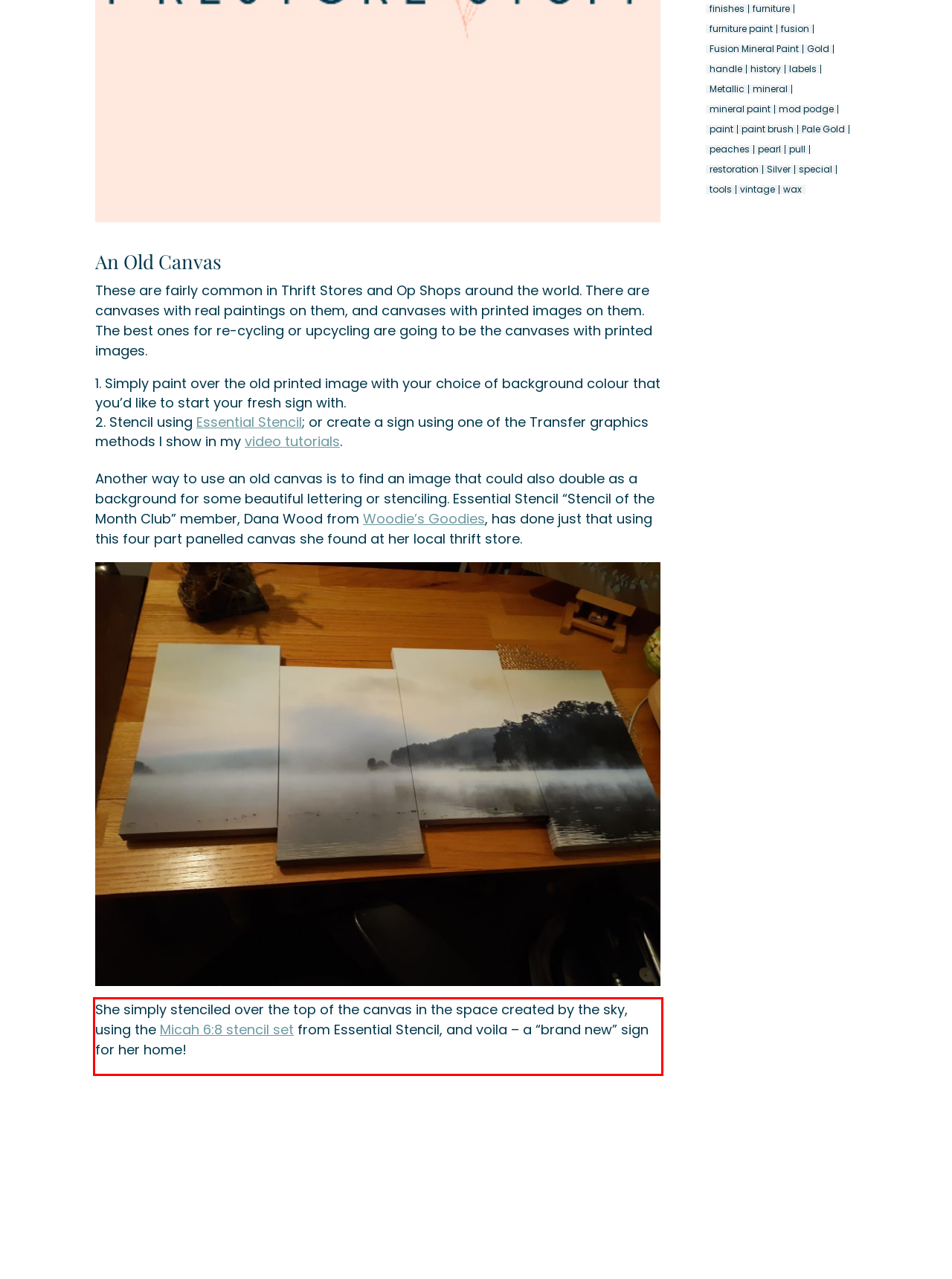Using the provided screenshot, read and generate the text content within the red-bordered area.

She simply stenciled over the top of the canvas in the space created by the sky, using the Micah 6:8 stencil set from Essential Stencil, and voila – a “brand new” sign for her home!